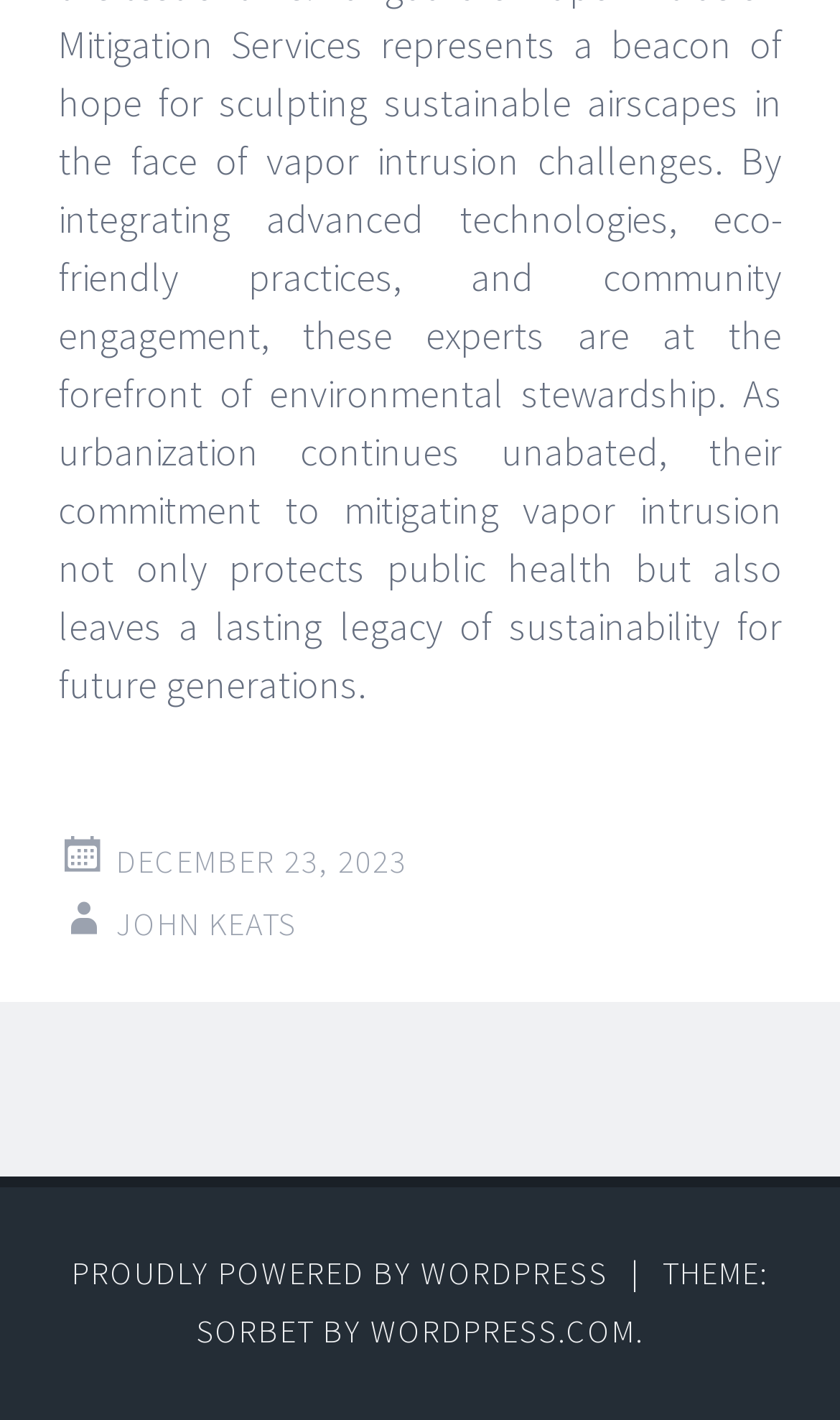What is the name of the person mentioned in the footer?
Refer to the image and offer an in-depth and detailed answer to the question.

I found the name 'JOHN KEATS' in the footer section of the webpage, which is located at the bottom of the page and has a bounding box coordinate of [0.138, 0.636, 0.354, 0.665].